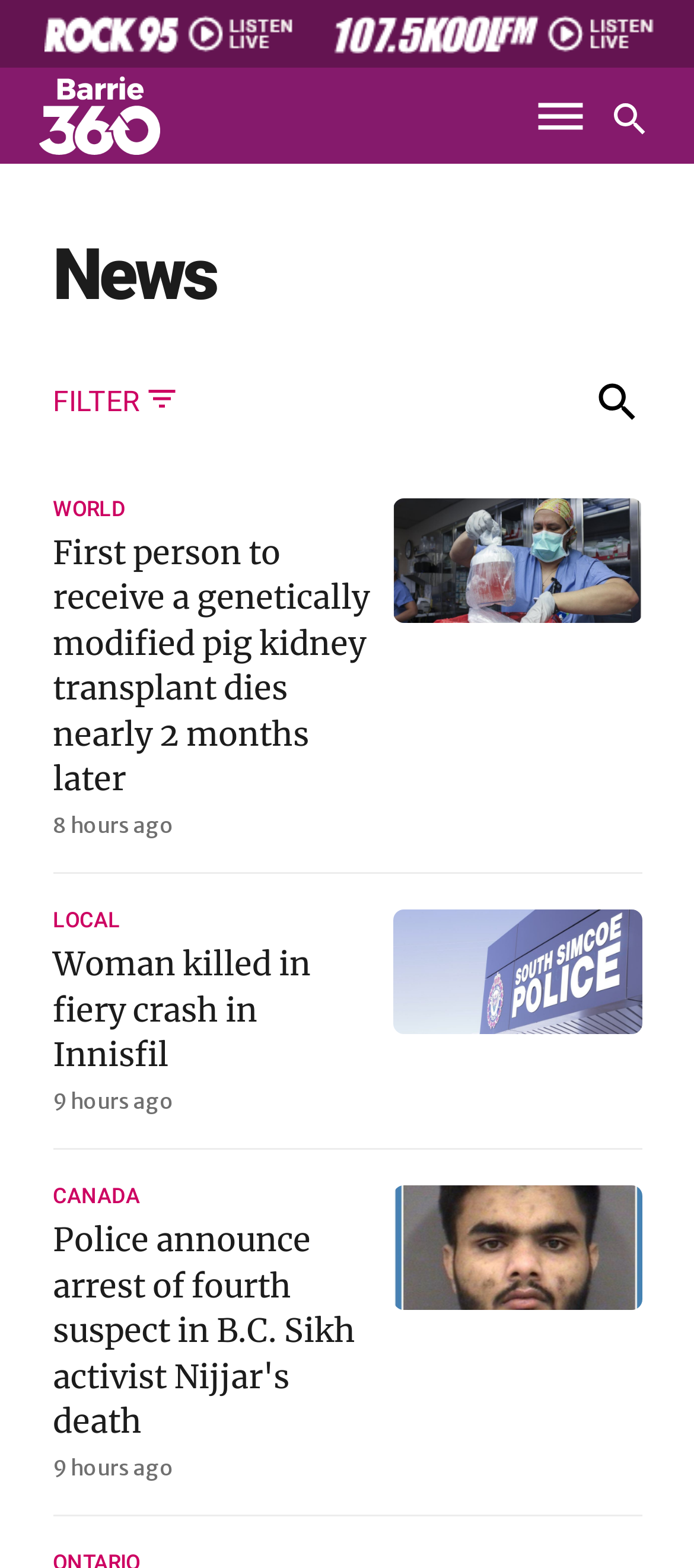Find the bounding box coordinates for the area that should be clicked to accomplish the instruction: "Click on the 'FILTER' link".

[0.076, 0.247, 0.258, 0.266]